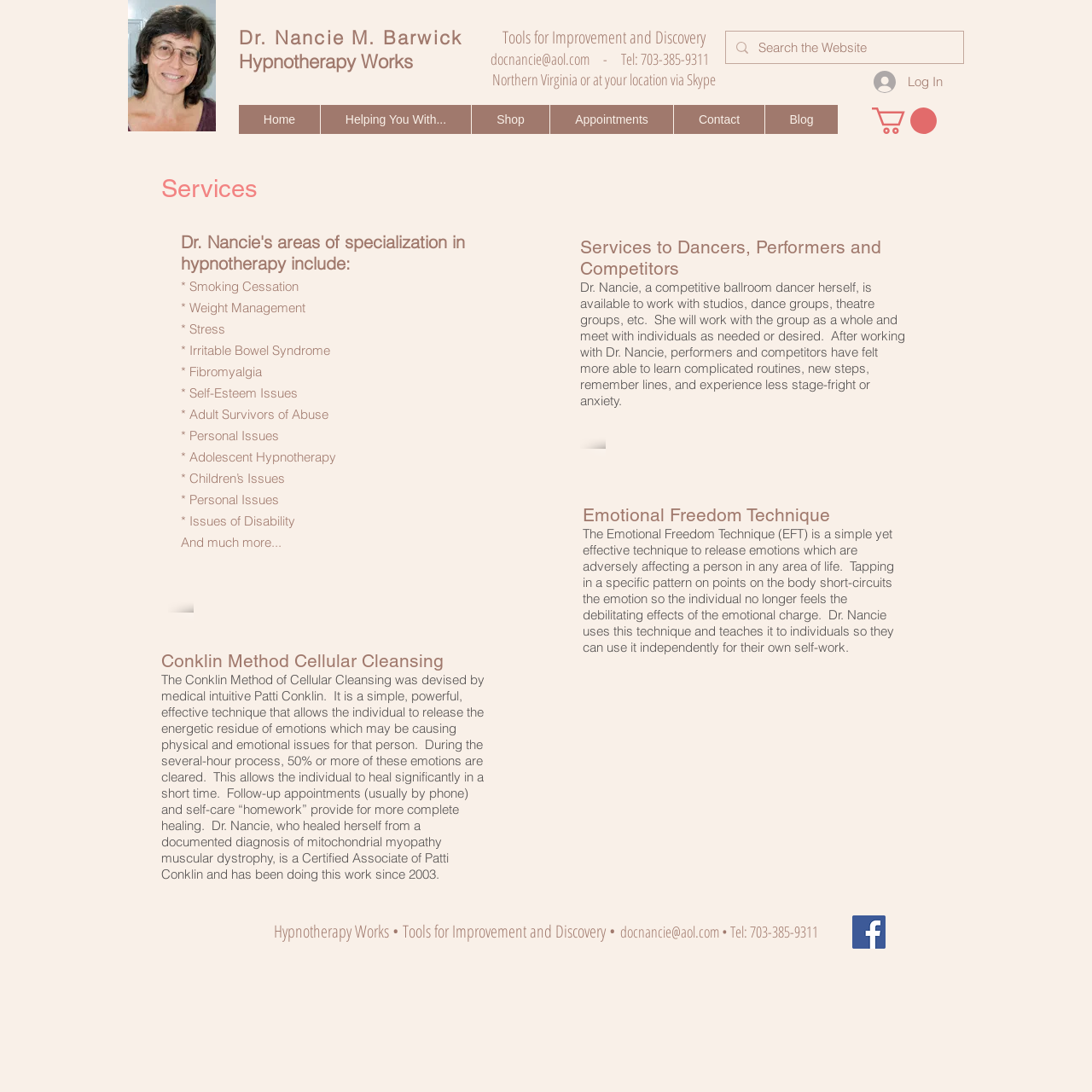Find the bounding box coordinates of the element I should click to carry out the following instruction: "Contact Dr. Nancie via email".

[0.449, 0.045, 0.54, 0.063]